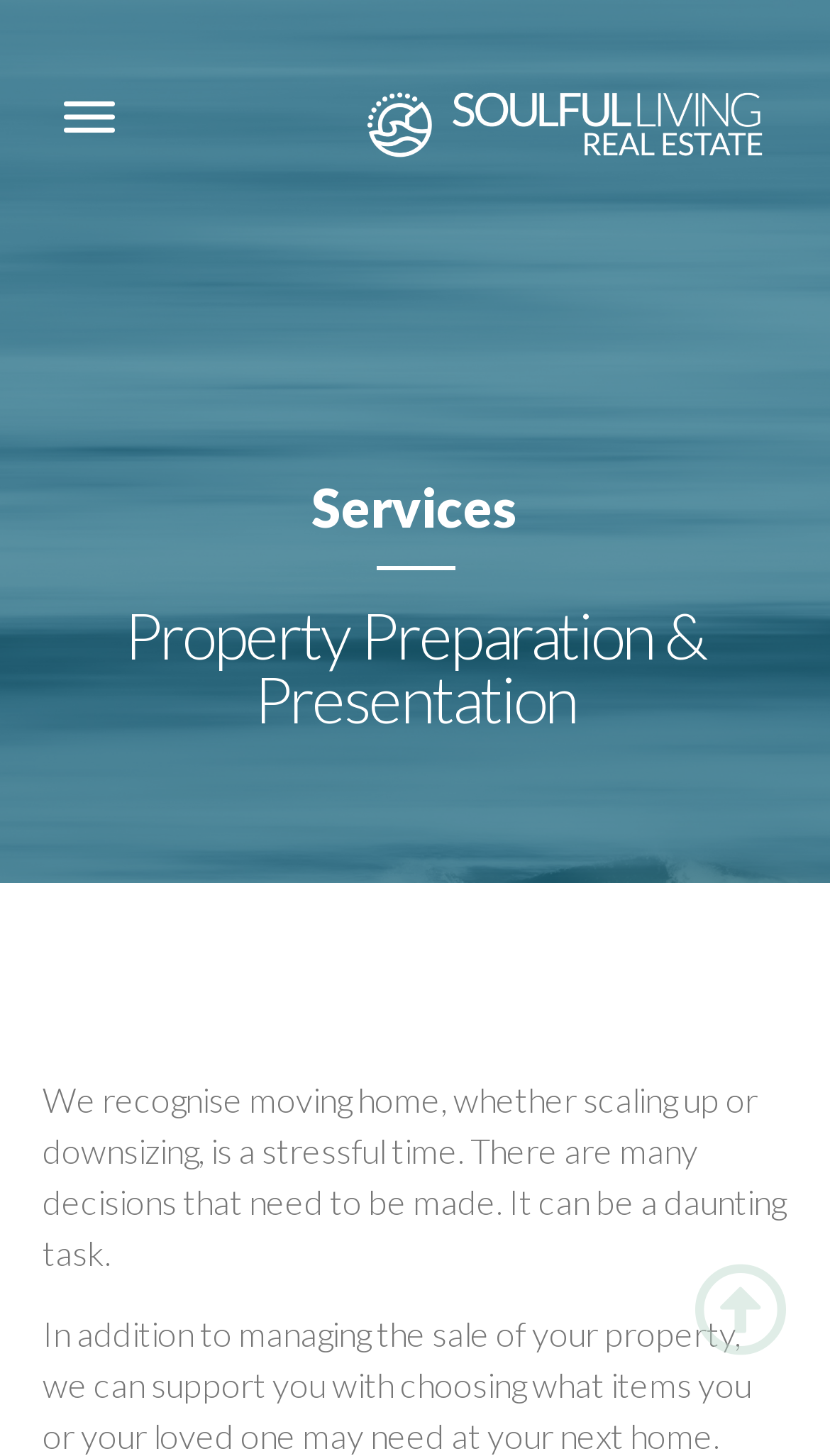Determine the bounding box coordinates for the UI element described. Format the coordinates as (top-left x, top-left y, bottom-right x, bottom-right y) and ensure all values are between 0 and 1. Element description: Me

[0.077, 0.063, 0.138, 0.098]